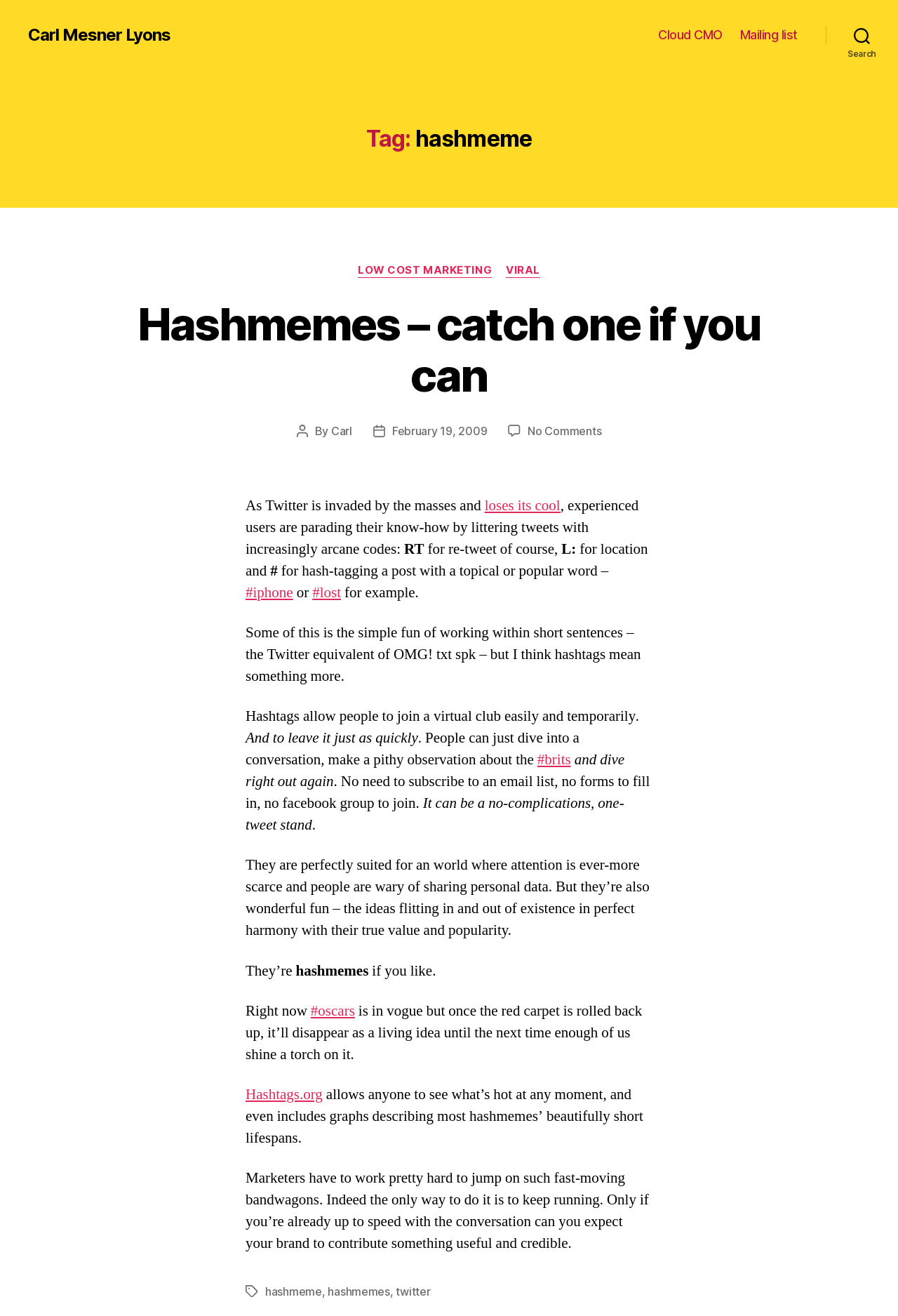Give a concise answer of one word or phrase to the question: 
What is the name of the website that tracks hashtags?

Hashtags.org